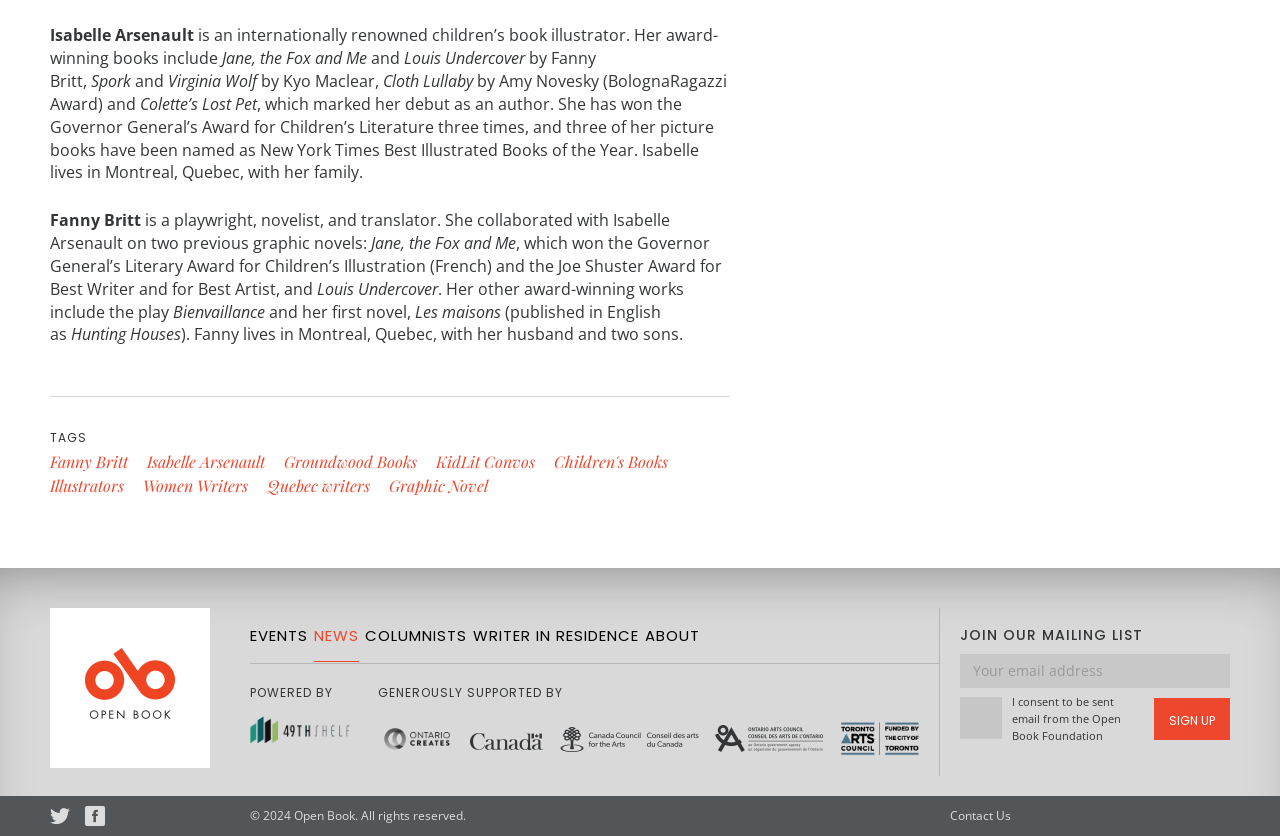Extract the bounding box of the UI element described as: "parent_node: POWERED BY".

[0.195, 0.859, 0.273, 0.882]